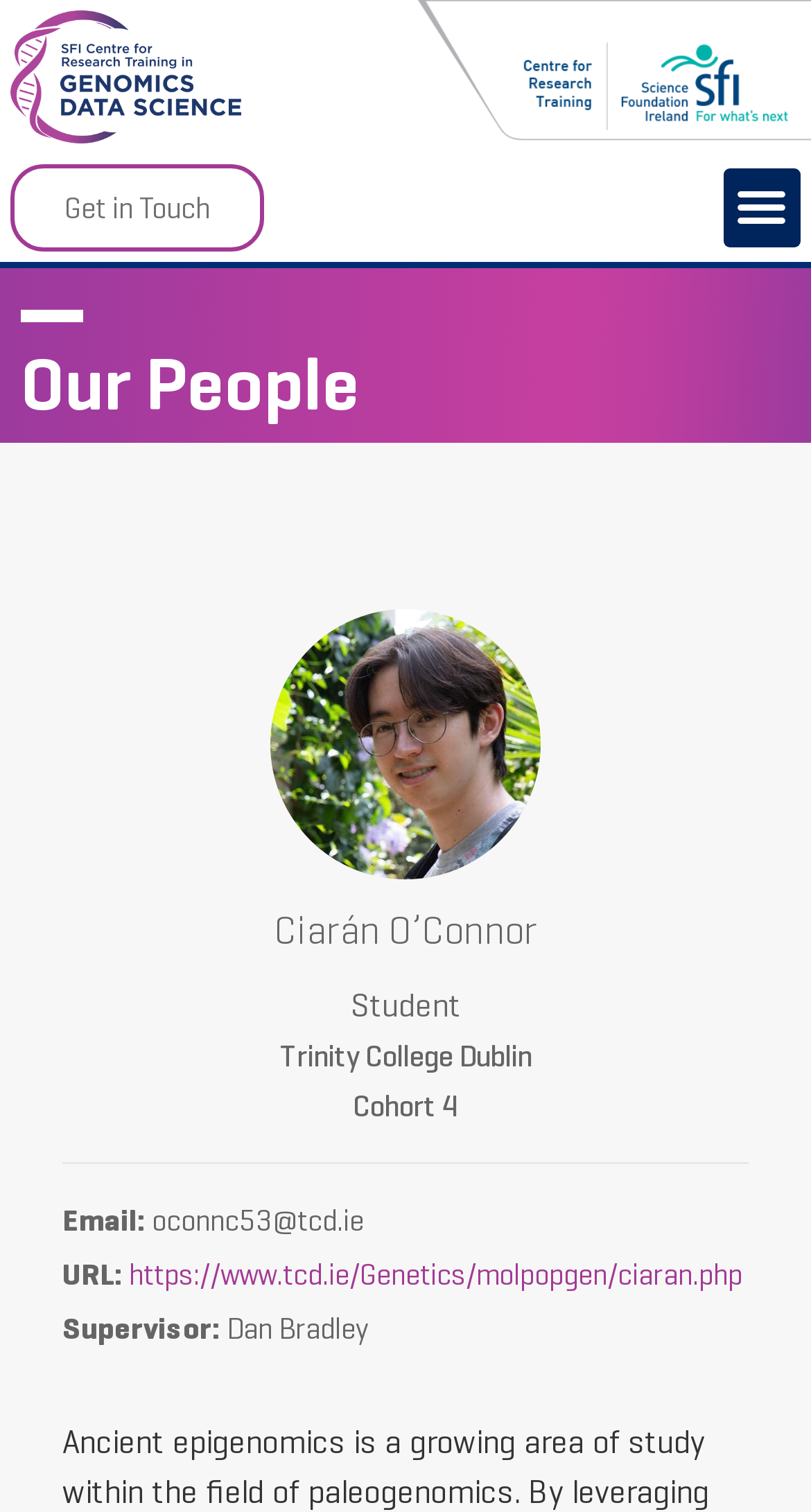Given the description: "https://www.tcd.ie/Genetics/molpopgen/ciaran.php", determine the bounding box coordinates of the UI element. The coordinates should be formatted as four float numbers between 0 and 1, [left, top, right, bottom].

[0.159, 0.83, 0.915, 0.855]